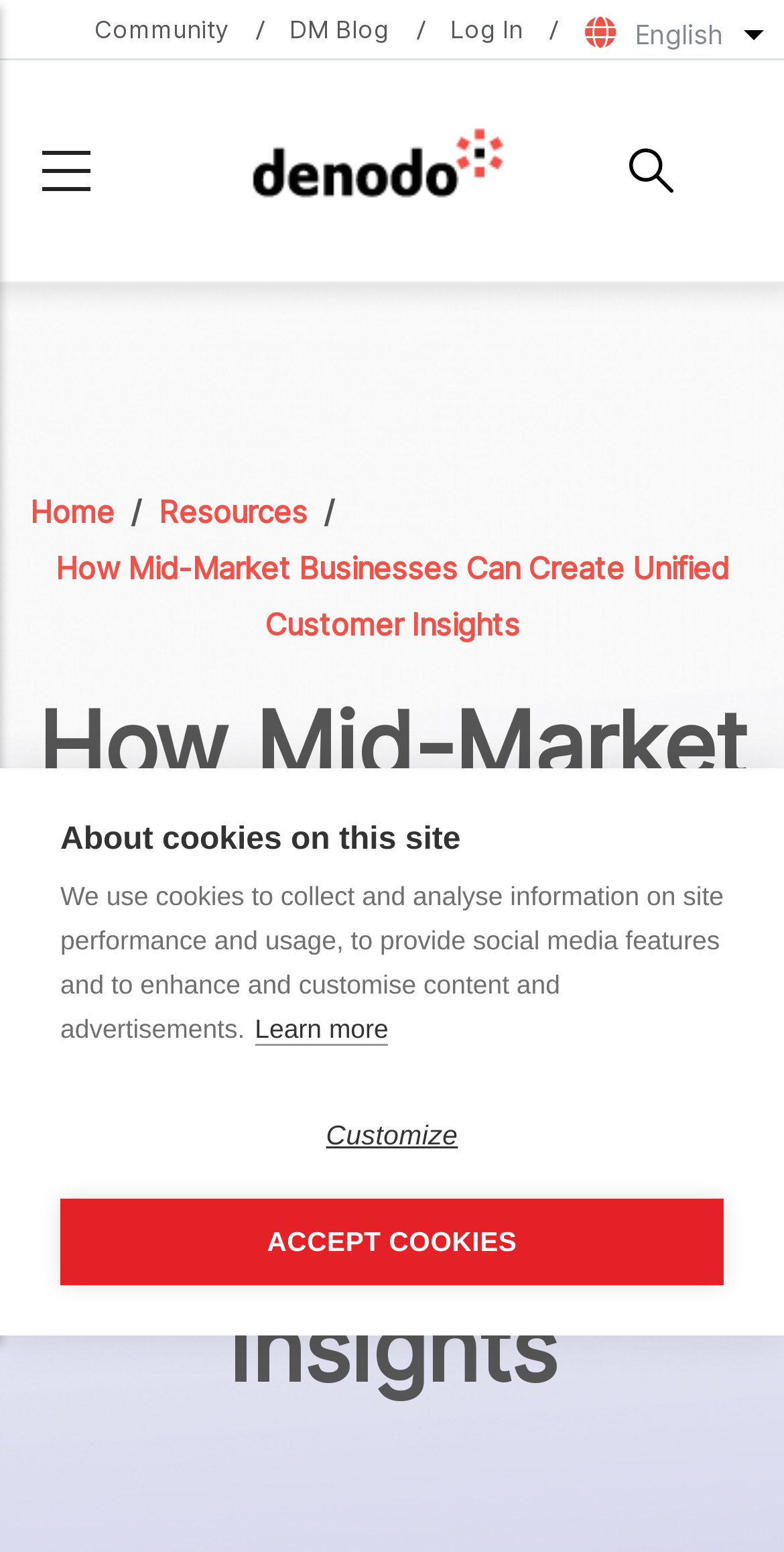Refer to the image and answer the question with as much detail as possible: What is the text of the secondary heading?

I found a heading element with the text 'How Mid-Market Businesses Can Create Unified Customer Insights', which is located below the top menu and above the main content of the page.